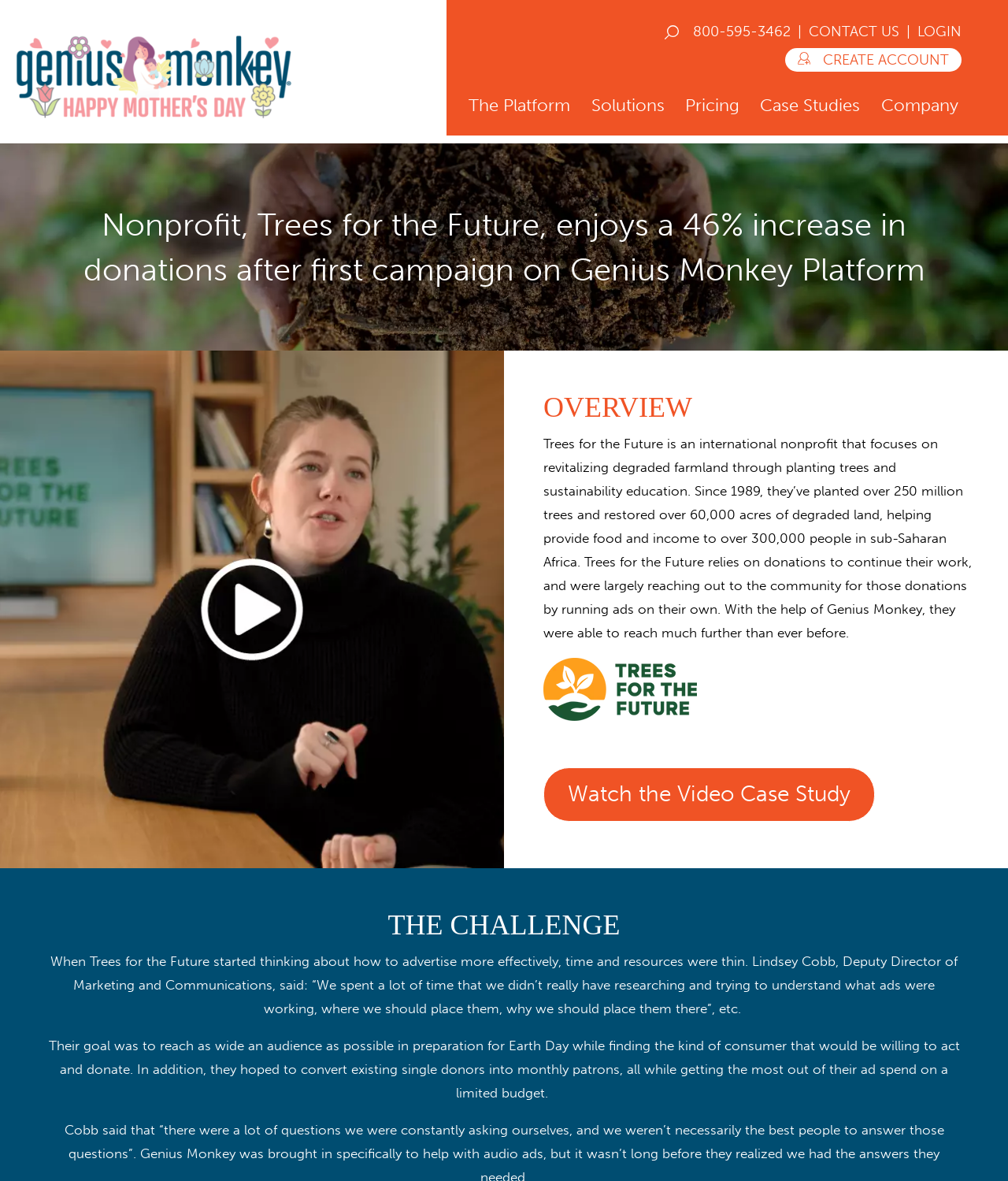Determine the bounding box coordinates in the format (top-left x, top-left y, bottom-right x, bottom-right y). Ensure all values are floating point numbers between 0 and 1. Identify the bounding box of the UI element described by: Watch the Video Case Study

[0.539, 0.649, 0.868, 0.696]